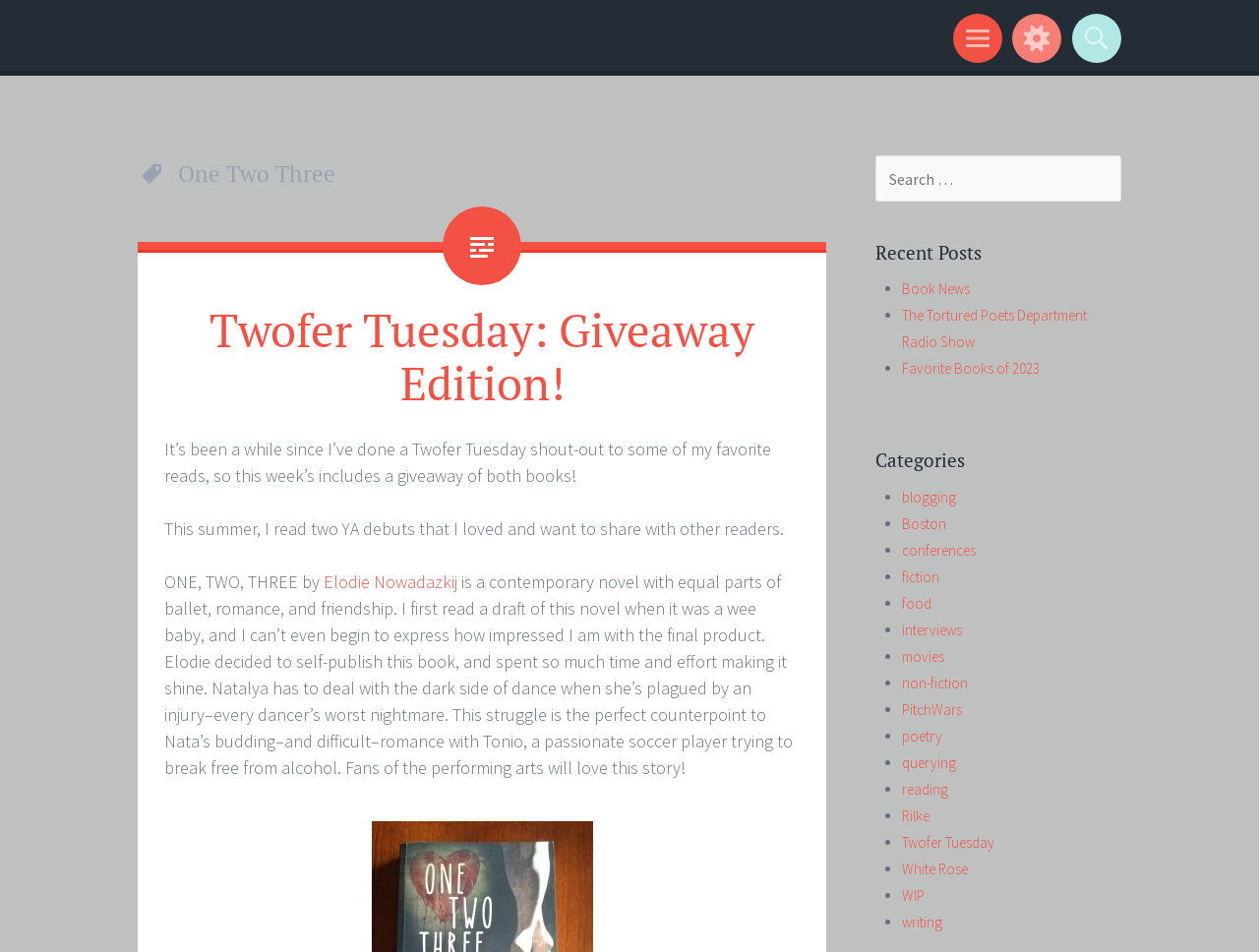Please predict the bounding box coordinates of the element's region where a click is necessary to complete the following instruction: "Click on the 'Learn More' heading". The coordinates should be represented by four float numbers between 0 and 1, i.e., [left, top, right, bottom].

None